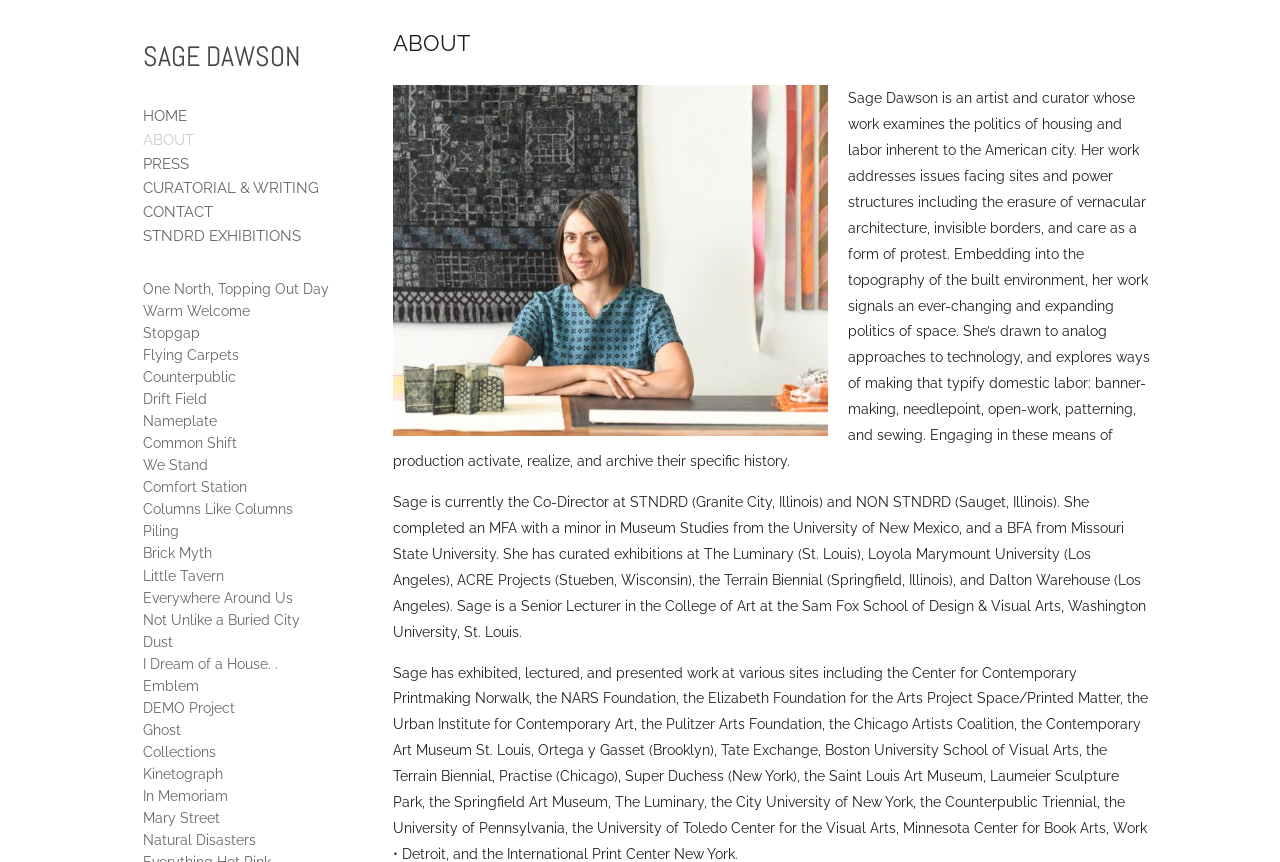For the following element description, predict the bounding box coordinates in the format (top-left x, top-left y, bottom-right x, bottom-right y). All values should be floating point numbers between 0 and 1. Description: Emblem

[0.112, 0.786, 0.155, 0.805]